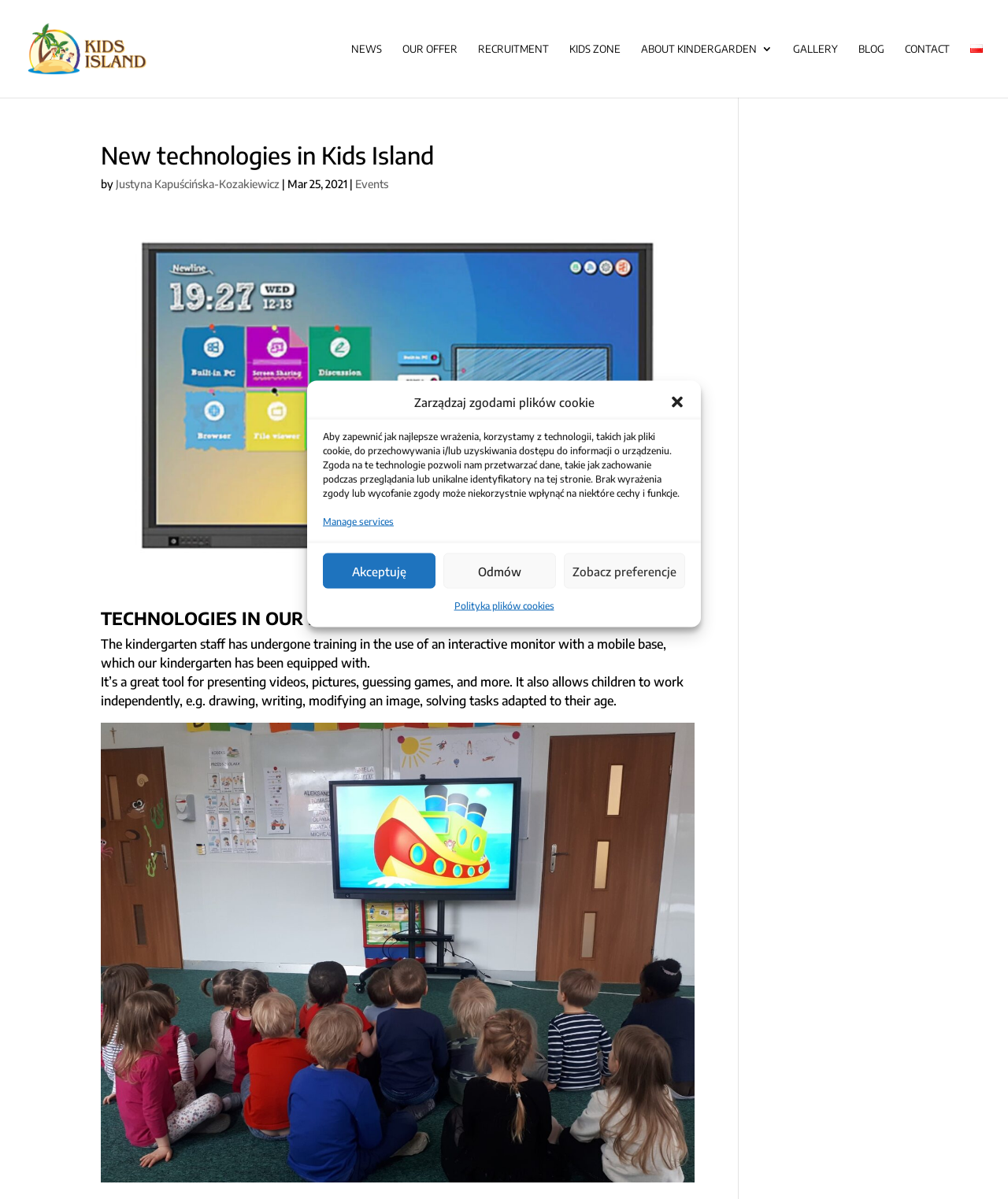Write a detailed summary of the webpage.

This webpage is about Kids Island Wrocław, a kindergarten that has introduced new technologies to enhance the learning experience. At the top left corner, there is a logo of Kids Island Wrocław, accompanied by a link to the homepage. Below the logo, there is a navigation menu with links to various sections, including NEWS, OUR OFFER, RECRUITMENT, KIDS ZONE, ABOUT KINDERGARDEN 3, GALLERY, BLOG, CONTACT, and Polski.

On the main content area, there is a heading "New technologies in Kids Island" followed by the author's name, Justyna Kapuścińska-Kozakiewicz, and the date of publication, Mar 25, 2021. Below the heading, there is a link to Events.

The main article is titled "TECHNOLOGIES IN OUR KINDERGARTEN" and describes how the kindergarten staff has been trained to use an interactive monitor with a mobile base. The article explains that this tool allows for presenting various multimedia content, enables children to work independently, and provides tasks adapted to their age.

At the top right corner, there is a dialog box for managing cookie consent, which includes buttons to accept, decline, or view preferences. The dialog box also provides information about the use of cookies and their purpose.